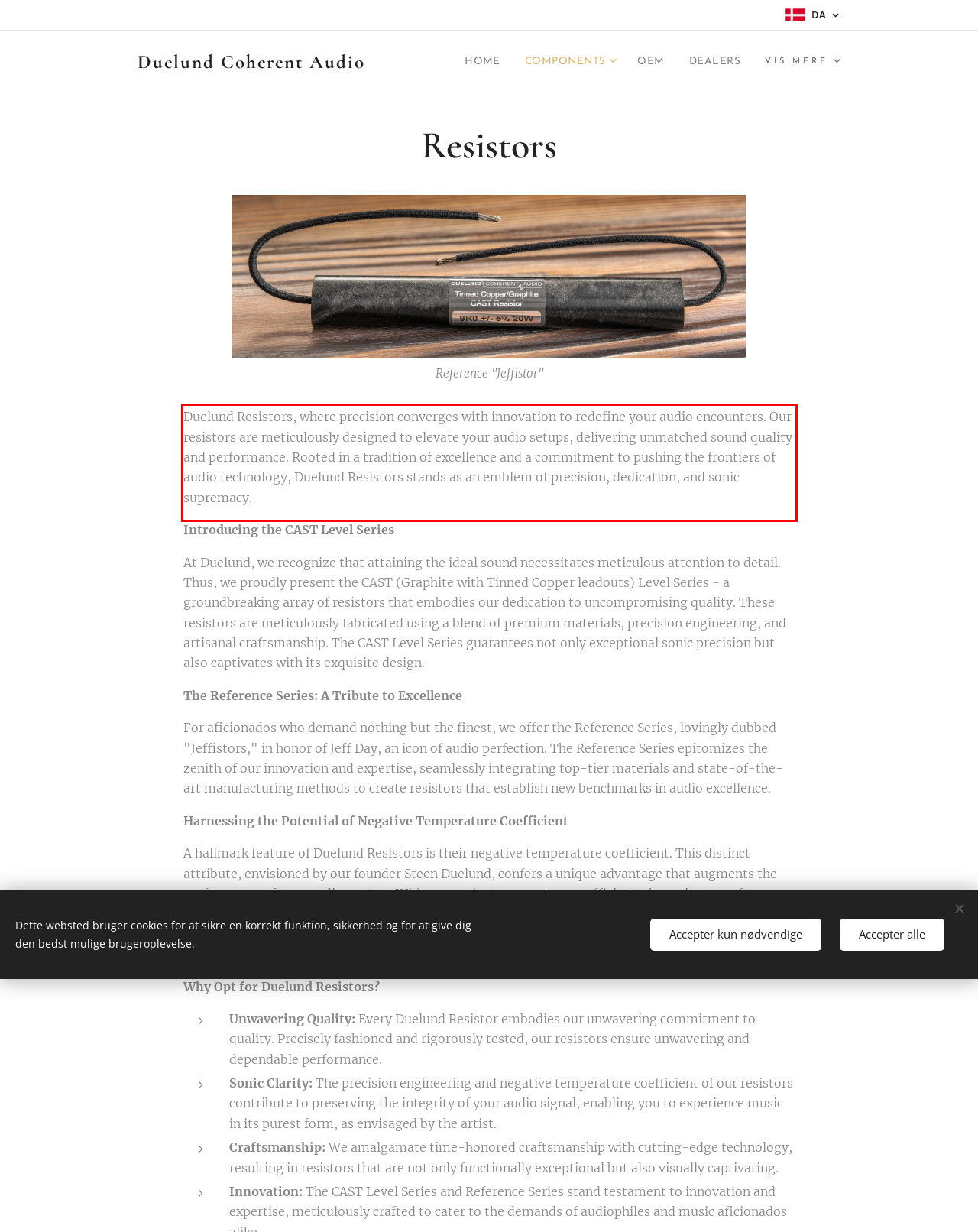Given a screenshot of a webpage, locate the red bounding box and extract the text it encloses.

Duelund Resistors, where precision converges with innovation to redefine your audio encounters. Our resistors are meticulously designed to elevate your audio setups, delivering unmatched sound quality and performance. Rooted in a tradition of excellence and a commitment to pushing the frontiers of audio technology, Duelund Resistors stands as an emblem of precision, dedication, and sonic supremacy.